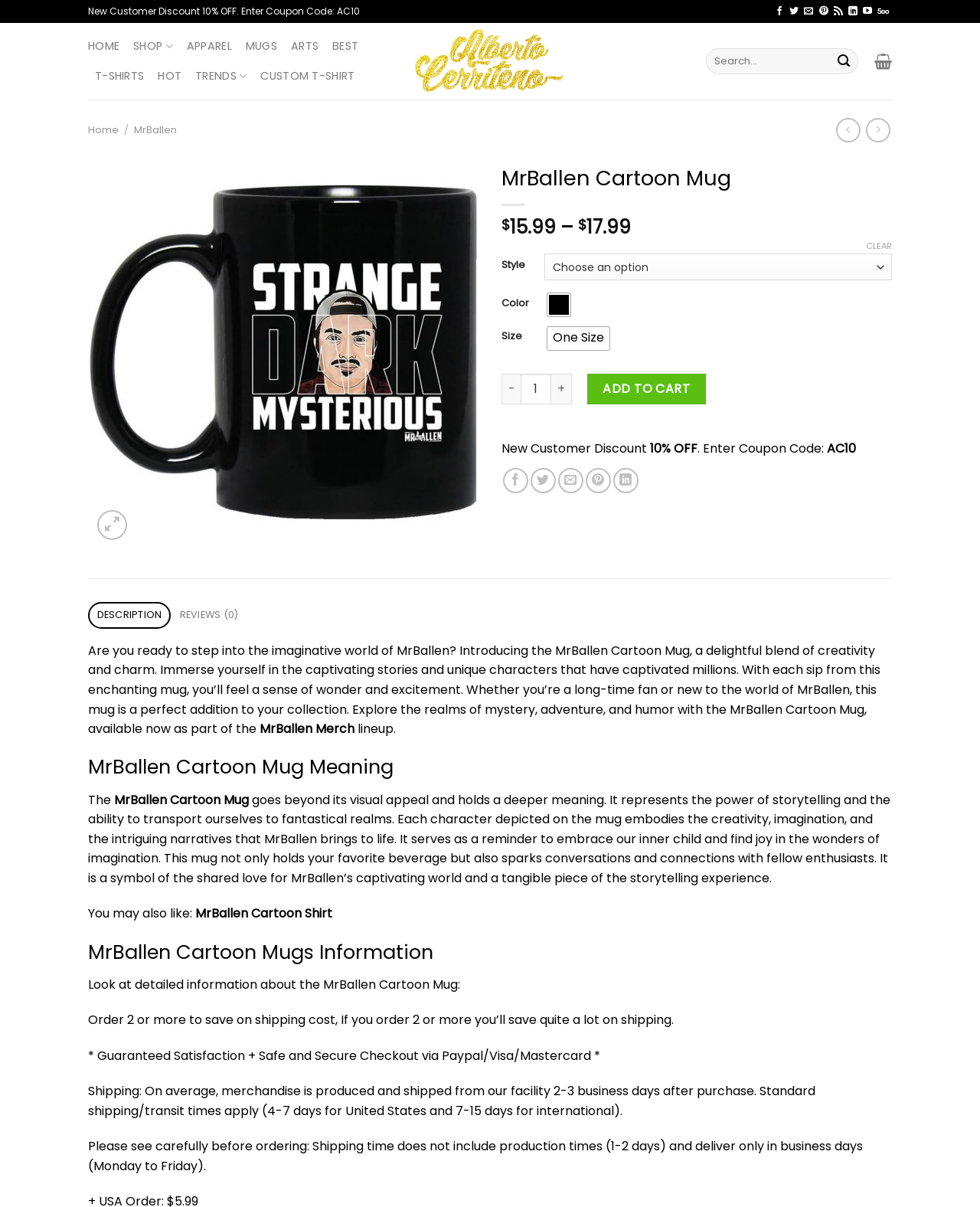Identify the bounding box coordinates of the element to click to follow this instruction: 'Share on Twitter'. Ensure the coordinates are four float values between 0 and 1, provided as [left, top, right, bottom].

[0.541, 0.388, 0.567, 0.409]